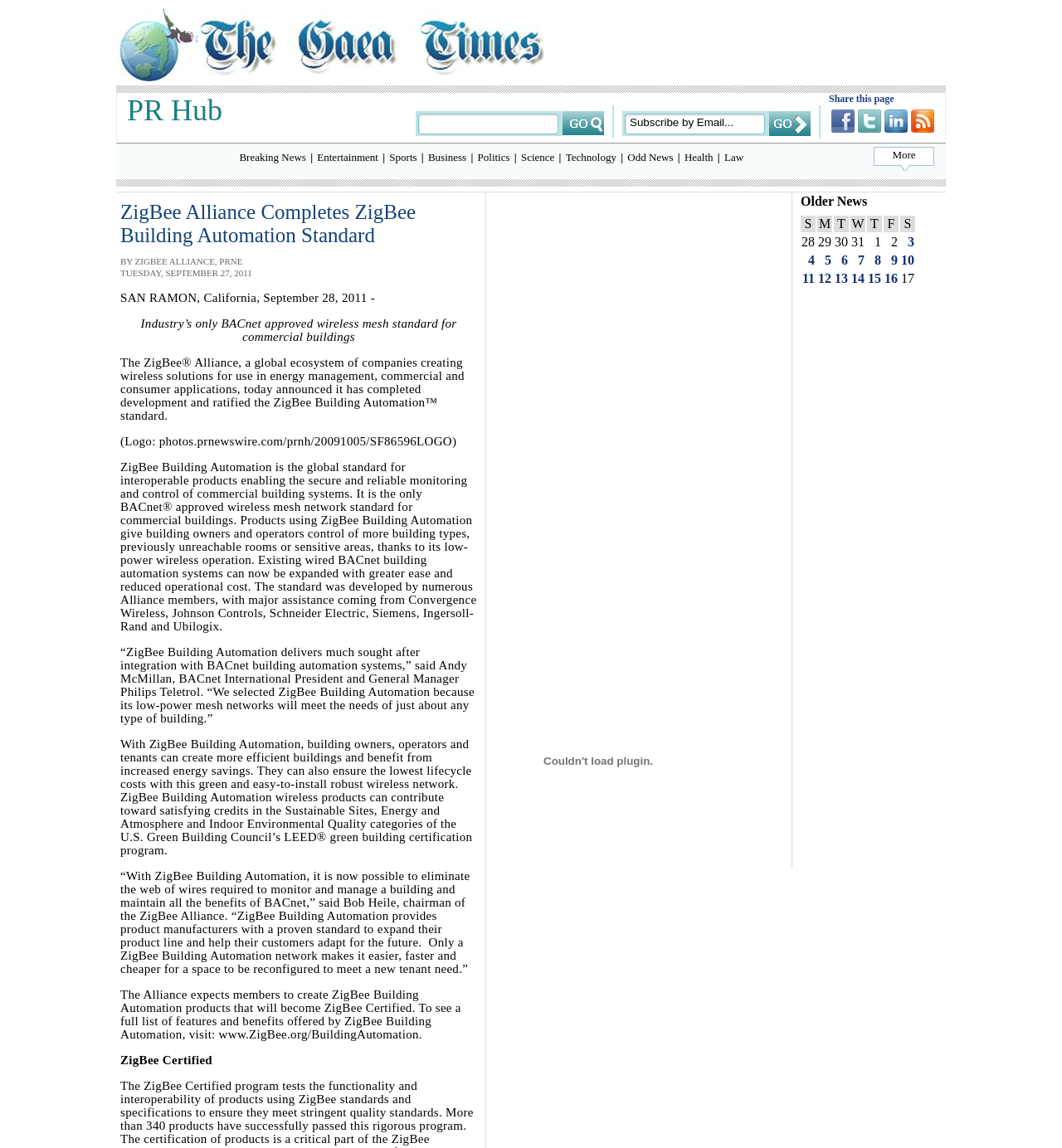Locate the bounding box coordinates of the UI element described by: "title="Share on Facebook"". Provide the coordinates as four float numbers between 0 and 1, formatted as [left, top, right, bottom].

[0.783, 0.094, 0.805, 0.116]